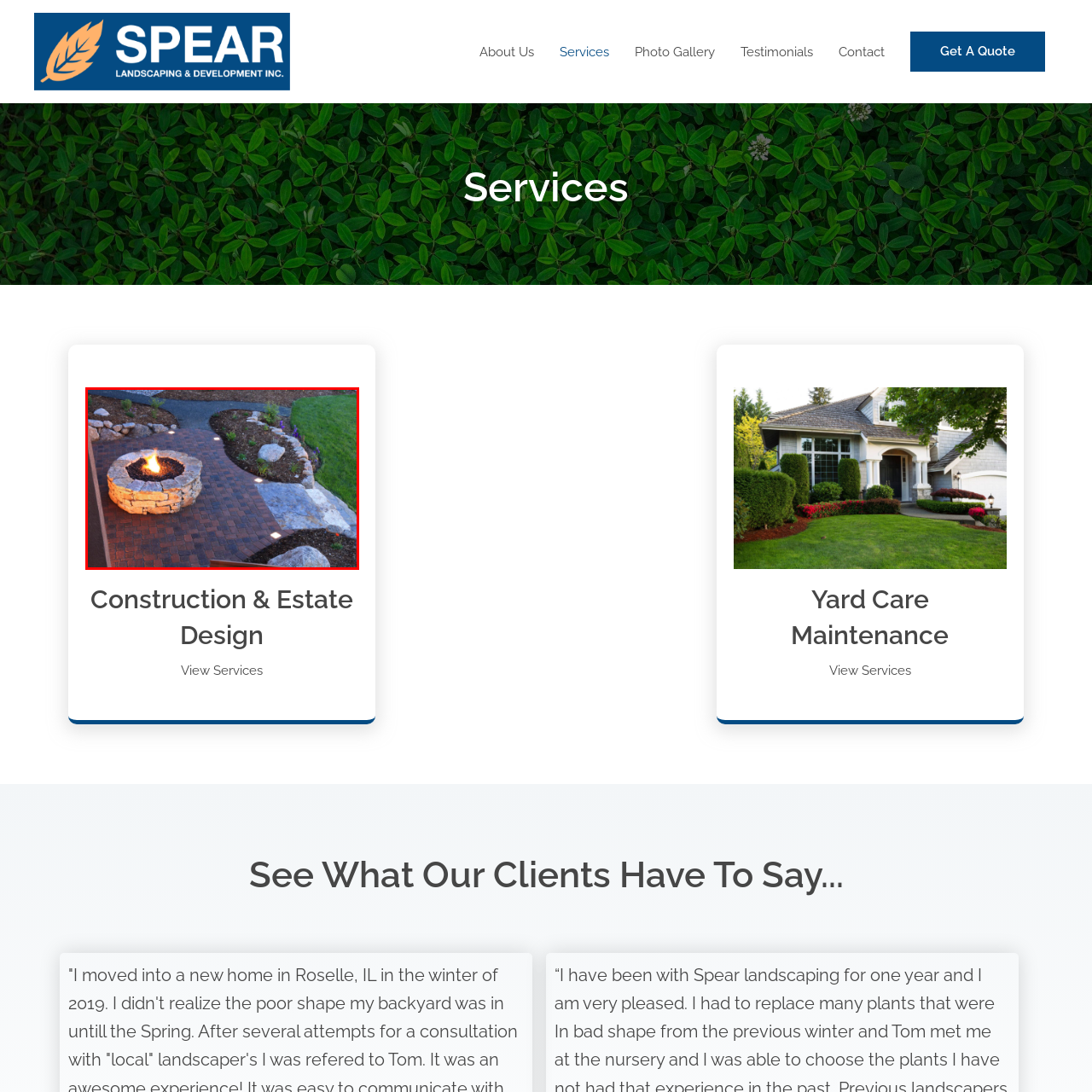Deliver a detailed account of the image that lies within the red box.

A beautifully designed outdoor space featuring a meticulously crafted stone fire pit at its center. Surrounded by a rich, paver stone patio, the fire pit radiates warmth and invites gatherings. The surrounding landscape is carefully curated with stones and vibrant greenery, enhancing the overall aesthetic. Soft lighting highlights the pathway and adds a cozy ambiance to the scene, making this area perfect for evening relaxation or entertaining guests. This image exemplifies the high-quality hardscape design services offered by Spear Landscaping & Development Inc., showcasing their expertise in creating functional and inviting outdoor environments.